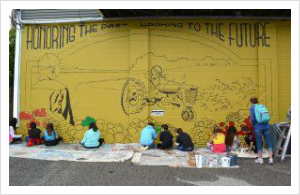Review the image closely and give a comprehensive answer to the question: What type of students are participating in the art project?

According to the caption, the students participating in the art project are from Galena and Garnet Elementary Schools, as well as local homeschool students, indicating a diverse group of young learners.